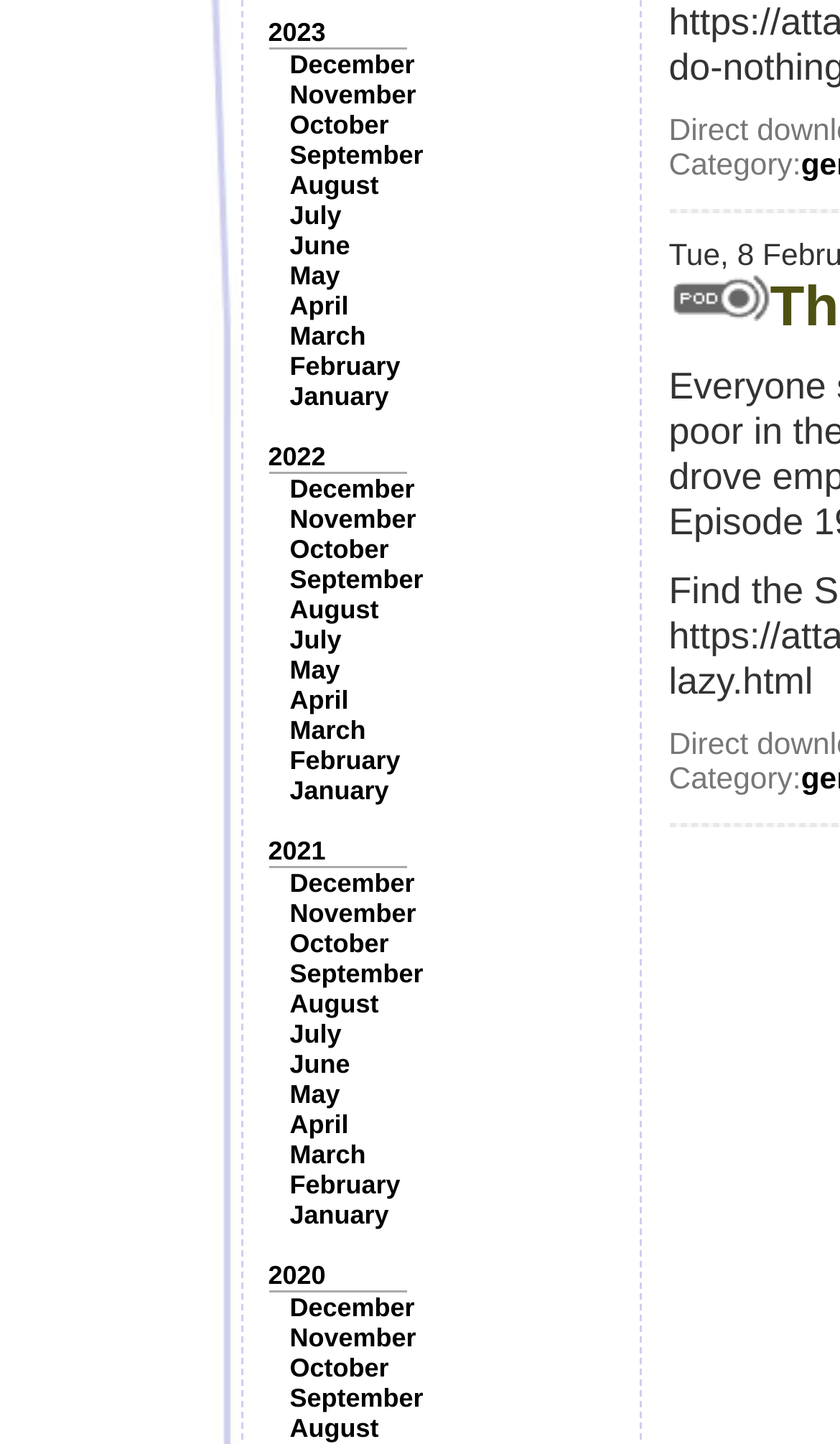Extract the bounding box coordinates of the UI element described by: "October". The coordinates should include four float numbers ranging from 0 to 1, e.g., [left, top, right, bottom].

[0.345, 0.643, 0.463, 0.664]